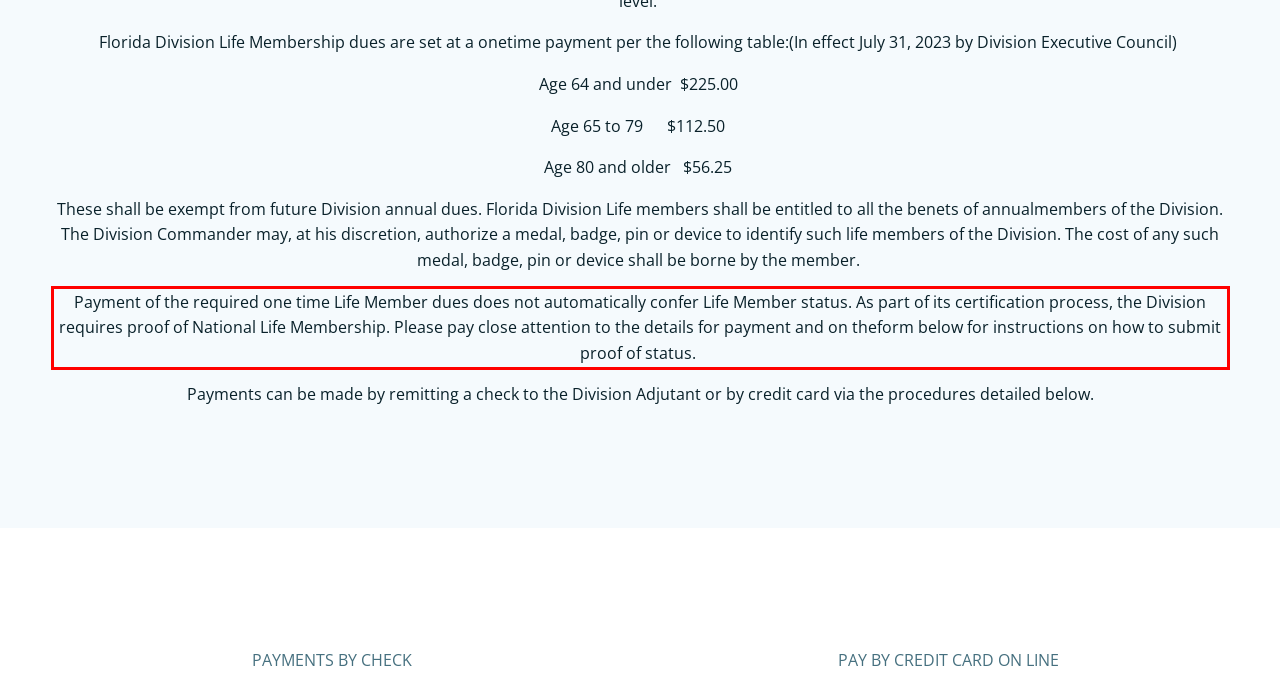Given the screenshot of the webpage, identify the red bounding box, and recognize the text content inside that red bounding box.

Payment of the required one time Life Member dues does not automatically confer Life Member status. As part of its certification process, the Division requires proof of National Life Membership. Please pay close attention to the details for payment and on theform below for instructions on how to submit proof of status.